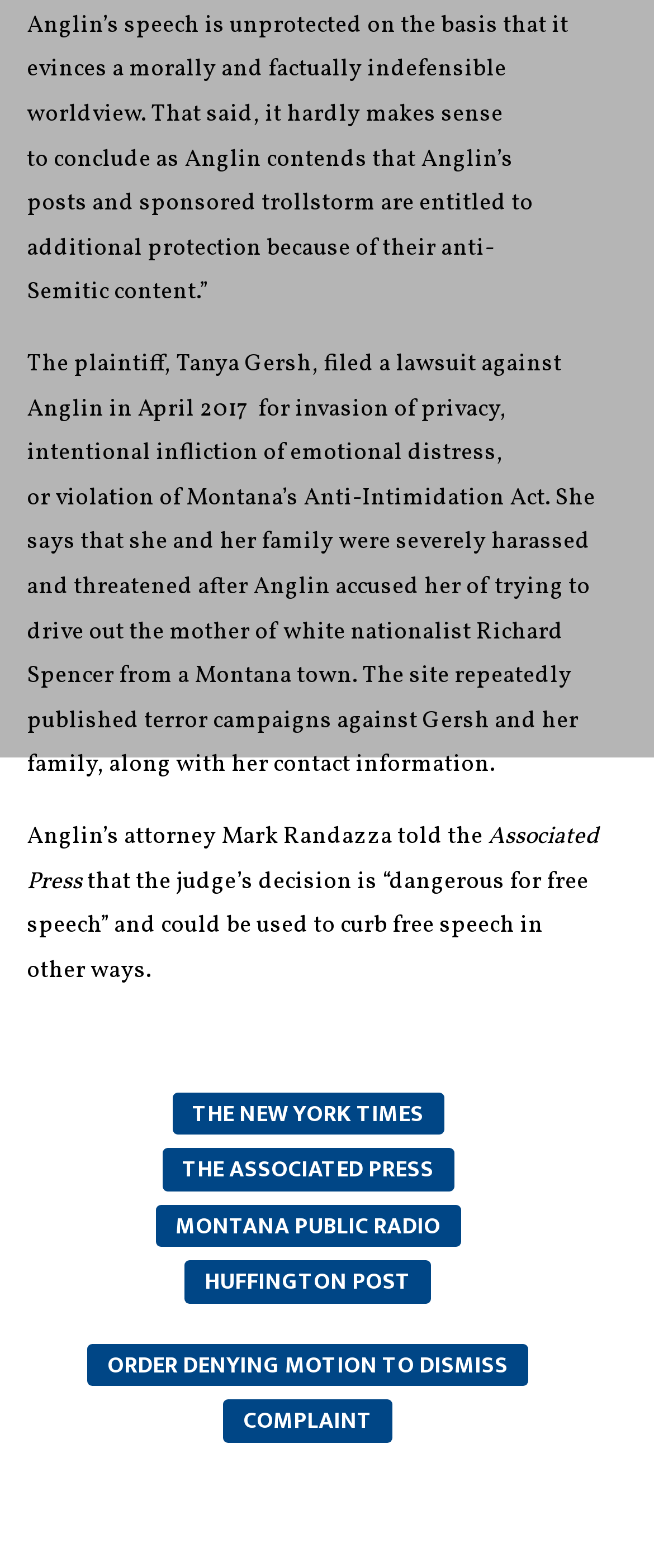Provide a brief response to the question below using a single word or phrase: 
What is the first link on the webpage?

COMPLAINT